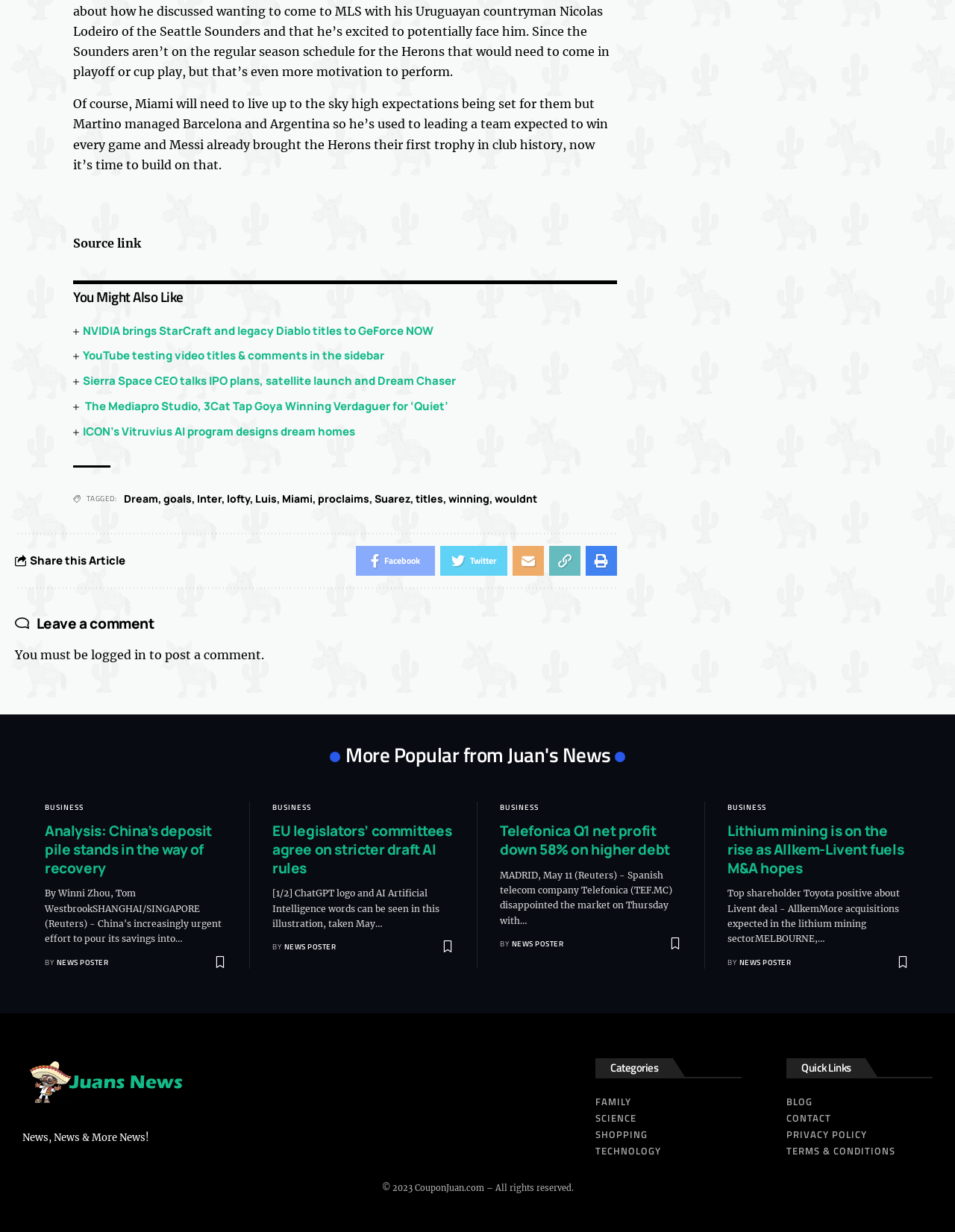Please identify the bounding box coordinates of the element that needs to be clicked to execute the following command: "Share this Article on Facebook". Provide the bounding box using four float numbers between 0 and 1, formatted as [left, top, right, bottom].

[0.372, 0.443, 0.455, 0.468]